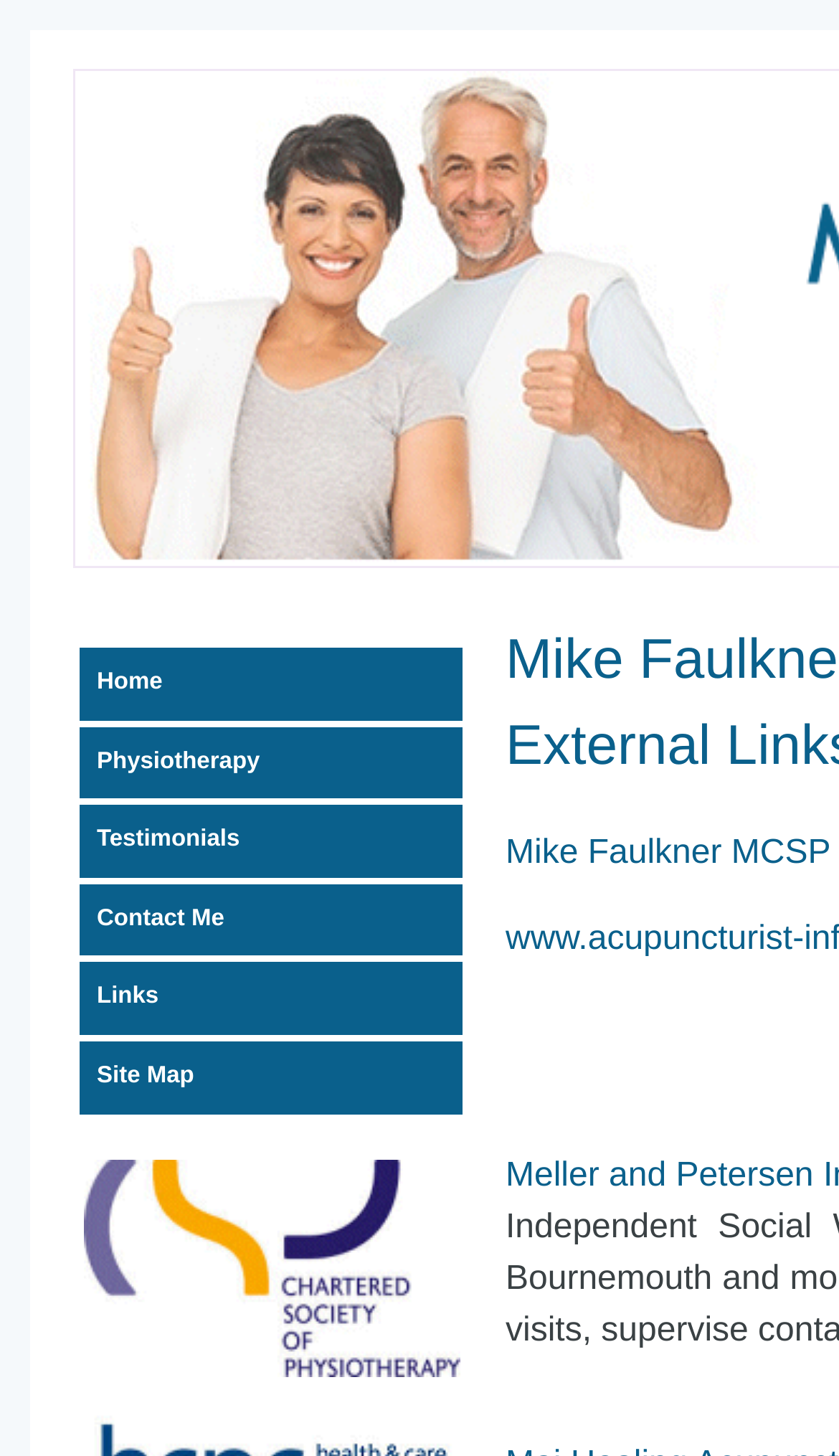Give an in-depth explanation of the webpage layout and content.

The webpage is about Physiotherapy services in Portsmouth, Hampshire, provided by Mike Faulkner, a physiotherapist. 

At the top, there is a navigation menu with six links: Home, Physiotherapy, Testimonials, Contact Me, Links, and Site Map. These links are aligned horizontally and take up about a quarter of the page's width, situated near the top of the page.

Below the navigation menu, there is a prominent link "Physiotherapy Portsmouth physiotherapist" that spans about half of the page's width, located near the bottom of the page. 

To the left of this link, there is an image of Physiotherapy Portsmouth physiotherapist, which is slightly smaller than the link and positioned near the bottom of the page.